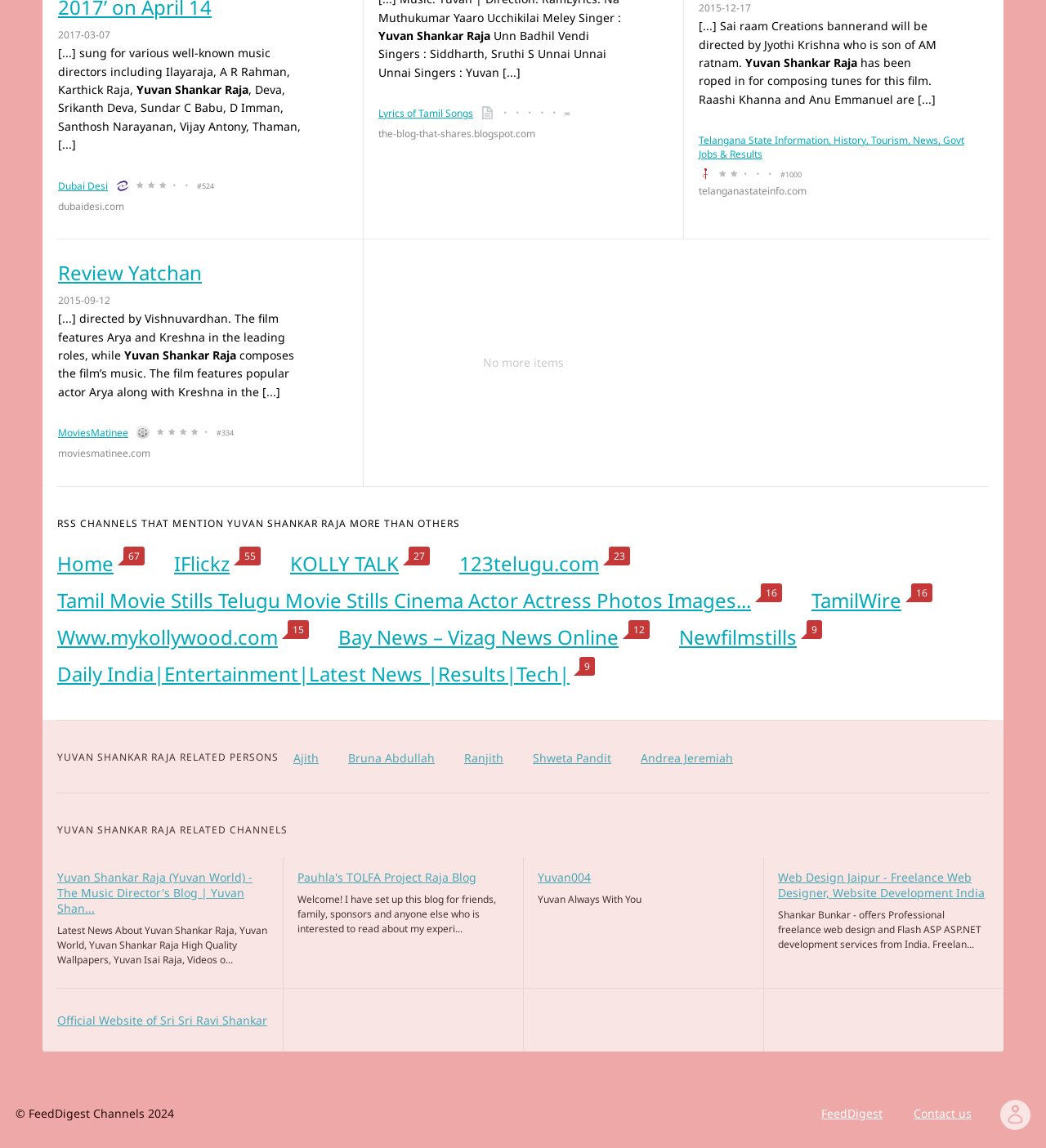Who is the music director mentioned in the second paragraph?
Answer the question with a single word or phrase by looking at the picture.

Yuvan Shankar Raja